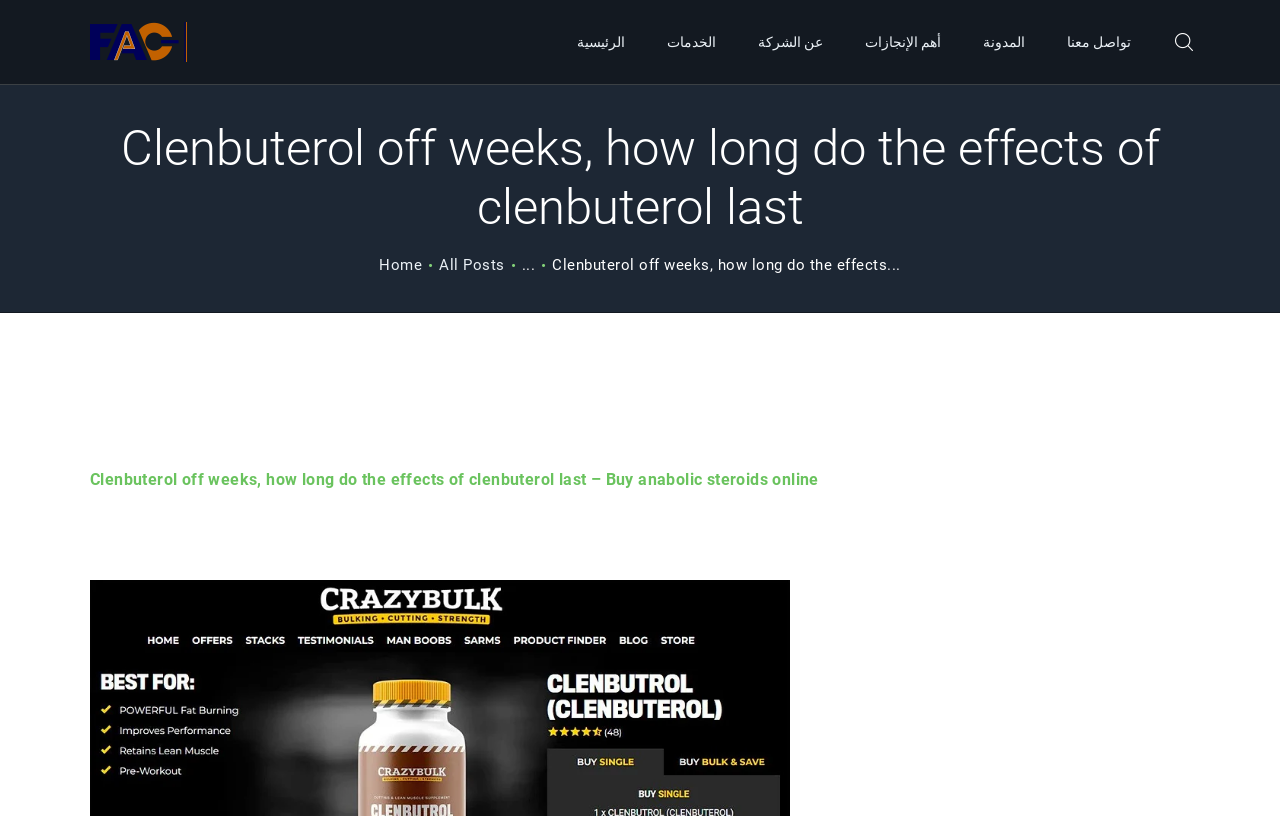What is the purpose of the search bar?
By examining the image, provide a one-word or phrase answer.

Search the website